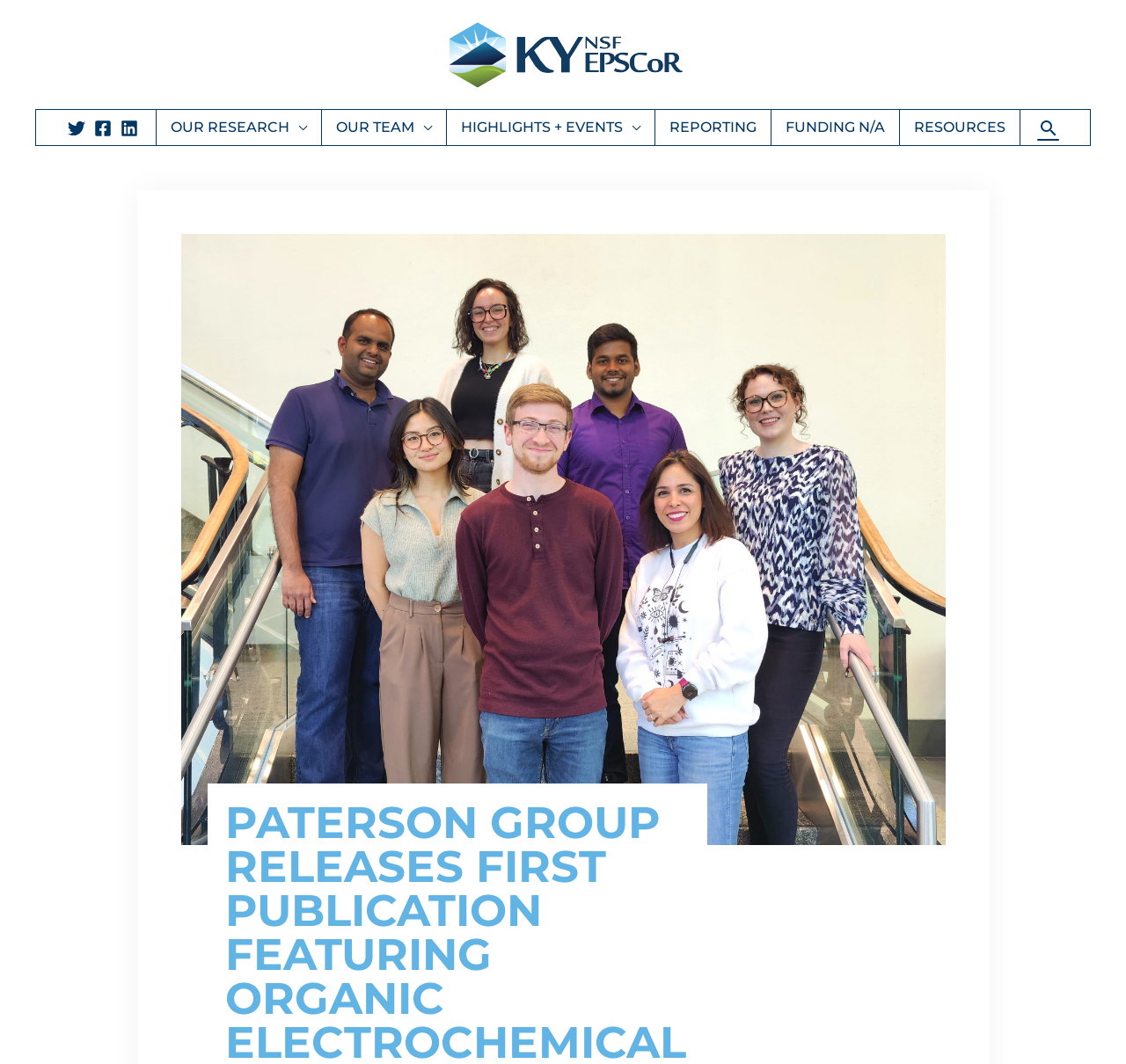Analyze the image and give a detailed response to the question:
What is the last item in the site navigation?

I looked at the site navigation links and found that the last item is 'RESOURCES'.